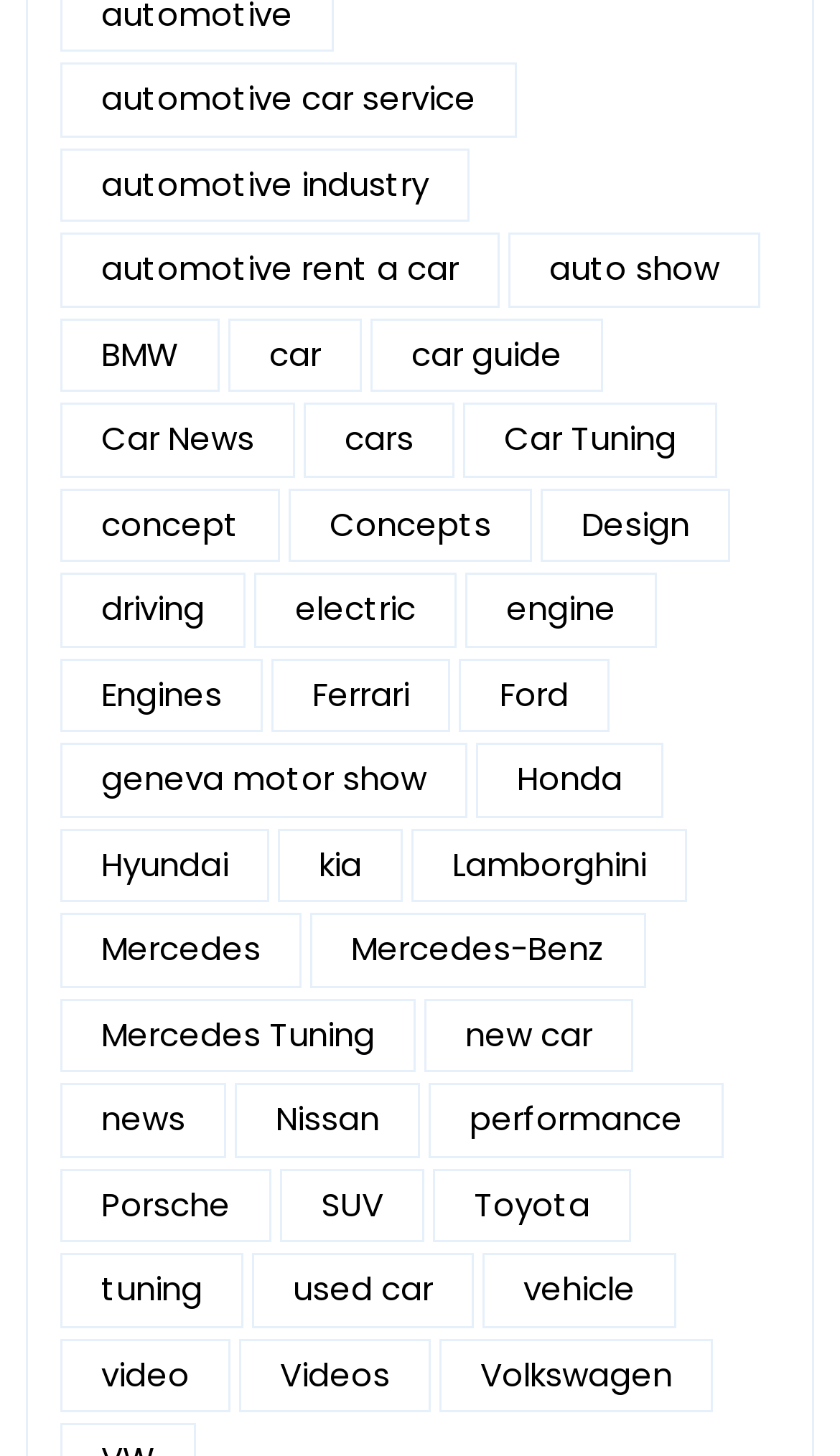How many car brands are listed?
Provide a comprehensive and detailed answer to the question.

I counted the number of links that appear to be car brands, such as BMW, Ferrari, Ford, Honda, Hyundai, Kia, Lamborghini, Mercedes, Nissan, Porsche, Toyota, and Volkswagen.